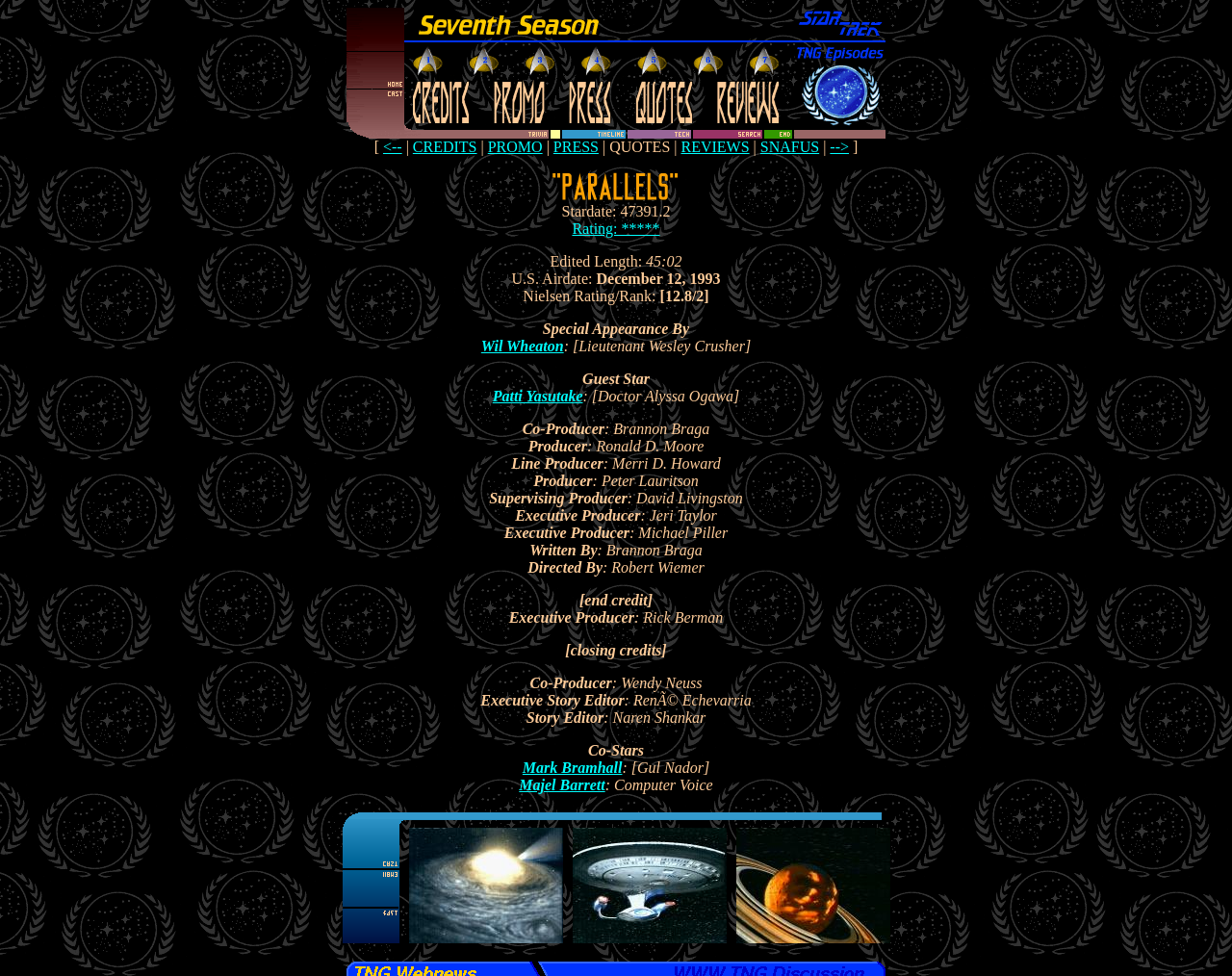Who is the writer of this episode?
Please answer the question with as much detail and depth as you can.

I found the writer by looking at the text 'Written By' and then finding the text 'Brannon Braga' which is located below it.